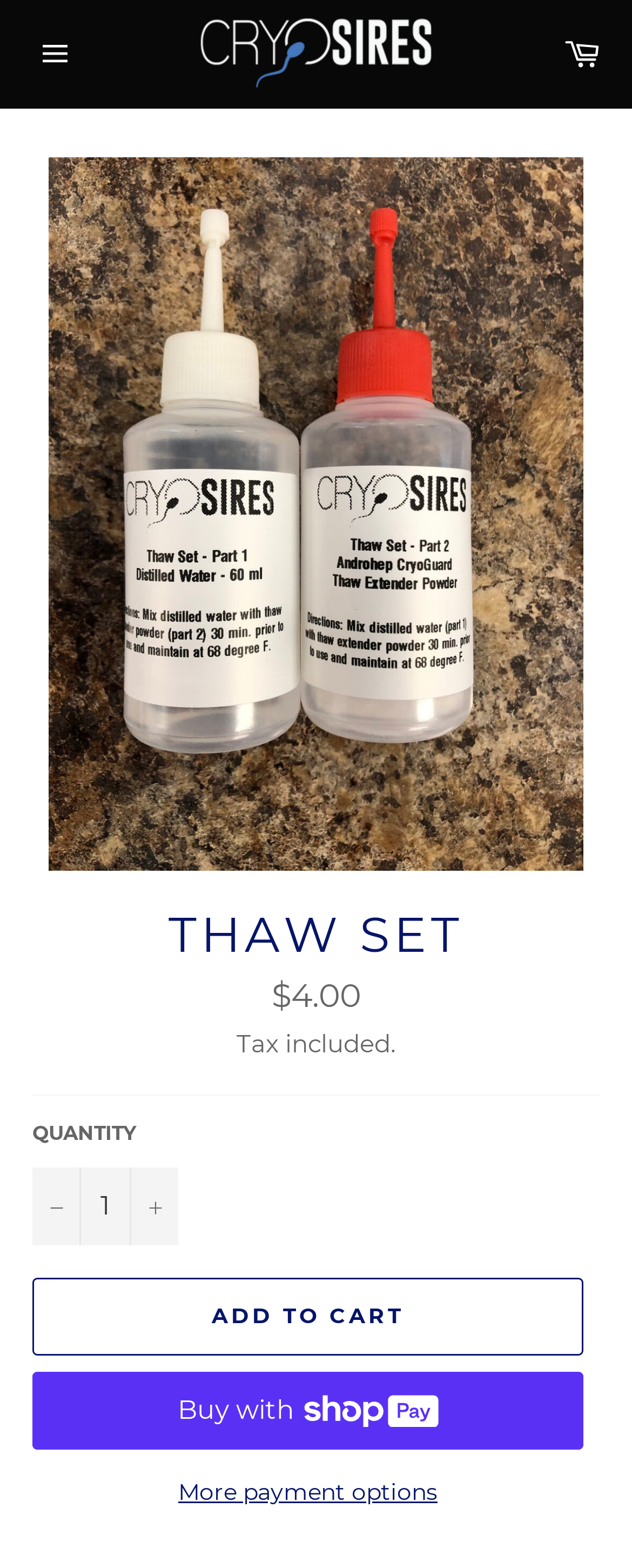Find the bounding box coordinates of the area that needs to be clicked in order to achieve the following instruction: "Increase item quantity by one". The coordinates should be specified as four float numbers between 0 and 1, i.e., [left, top, right, bottom].

[0.205, 0.745, 0.282, 0.795]